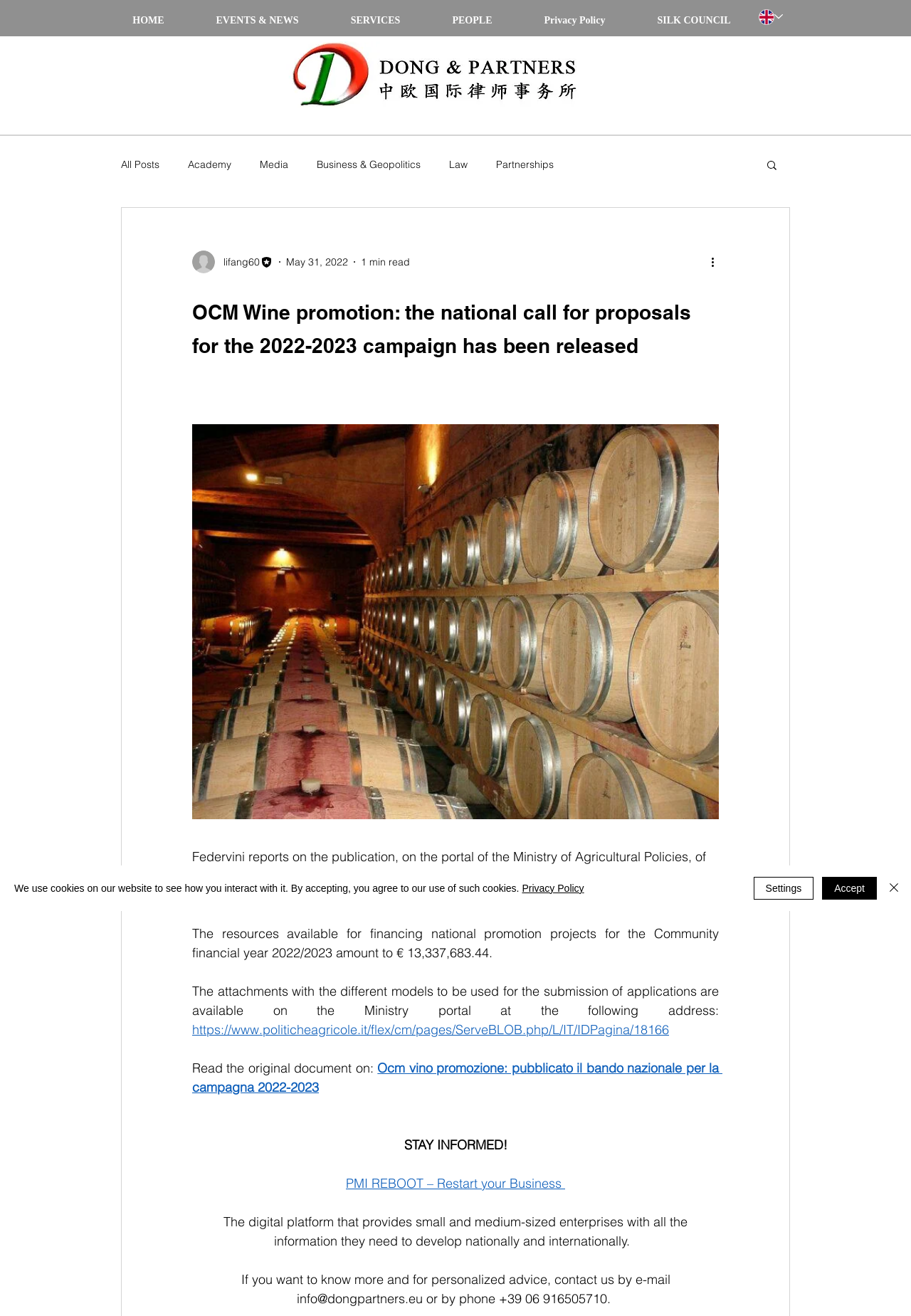Could you find the bounding box coordinates of the clickable area to complete this instruction: "Read the article 'OCM Wine promotion: the national call for proposals for the 2022-2023 campaign has been released'"?

[0.211, 0.222, 0.789, 0.273]